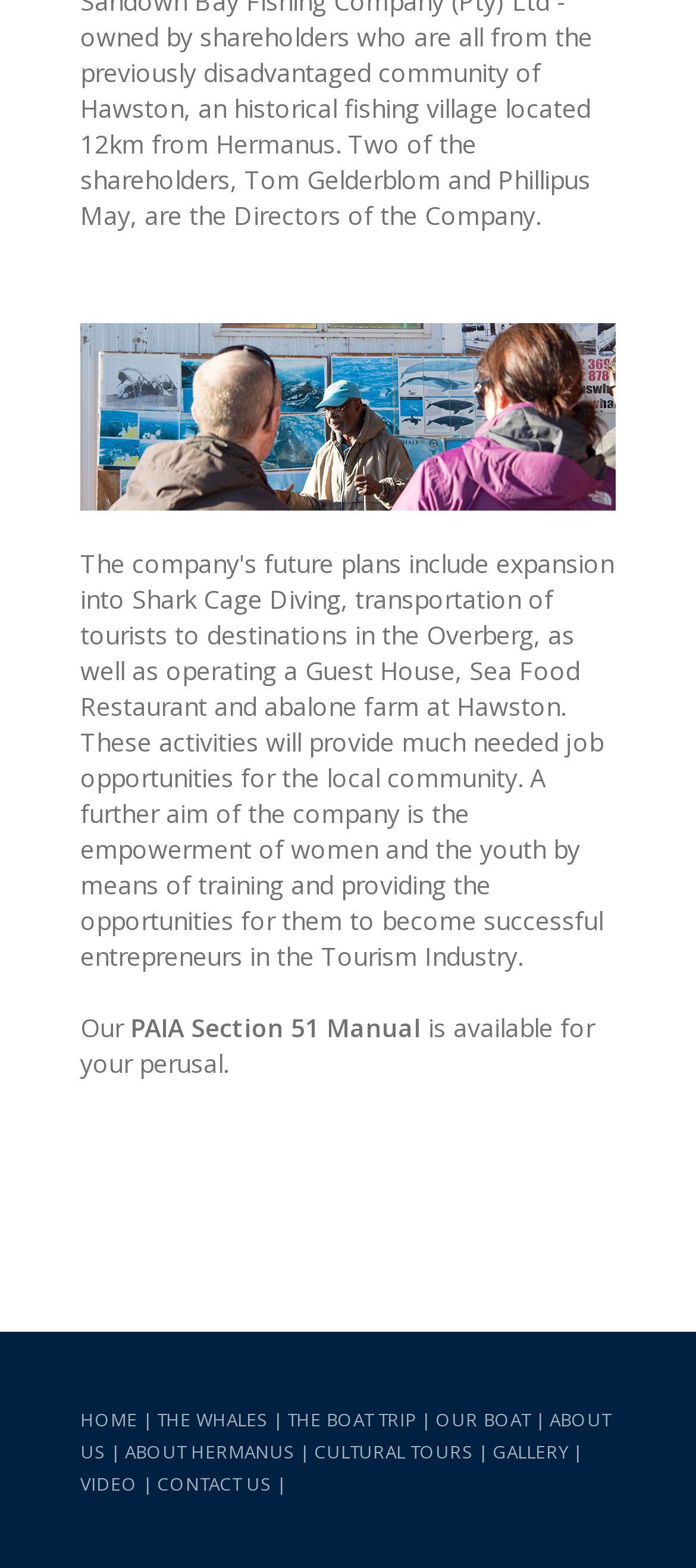Provide a short, one-word or phrase answer to the question below:
Is there a link to a manual?

Yes